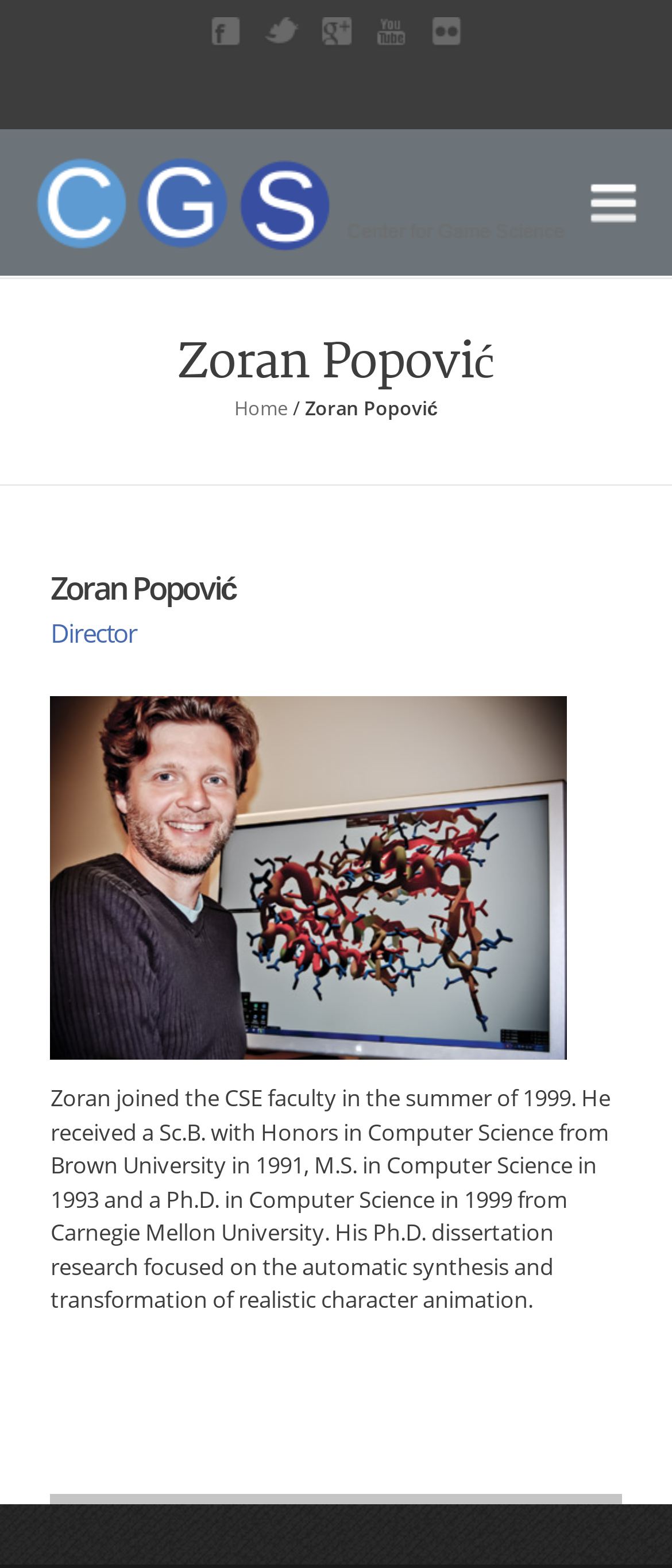Refer to the element description Home and identify the corresponding bounding box in the screenshot. Format the coordinates as (top-left x, top-left y, bottom-right x, bottom-right y) with values in the range of 0 to 1.

[0.349, 0.252, 0.428, 0.268]